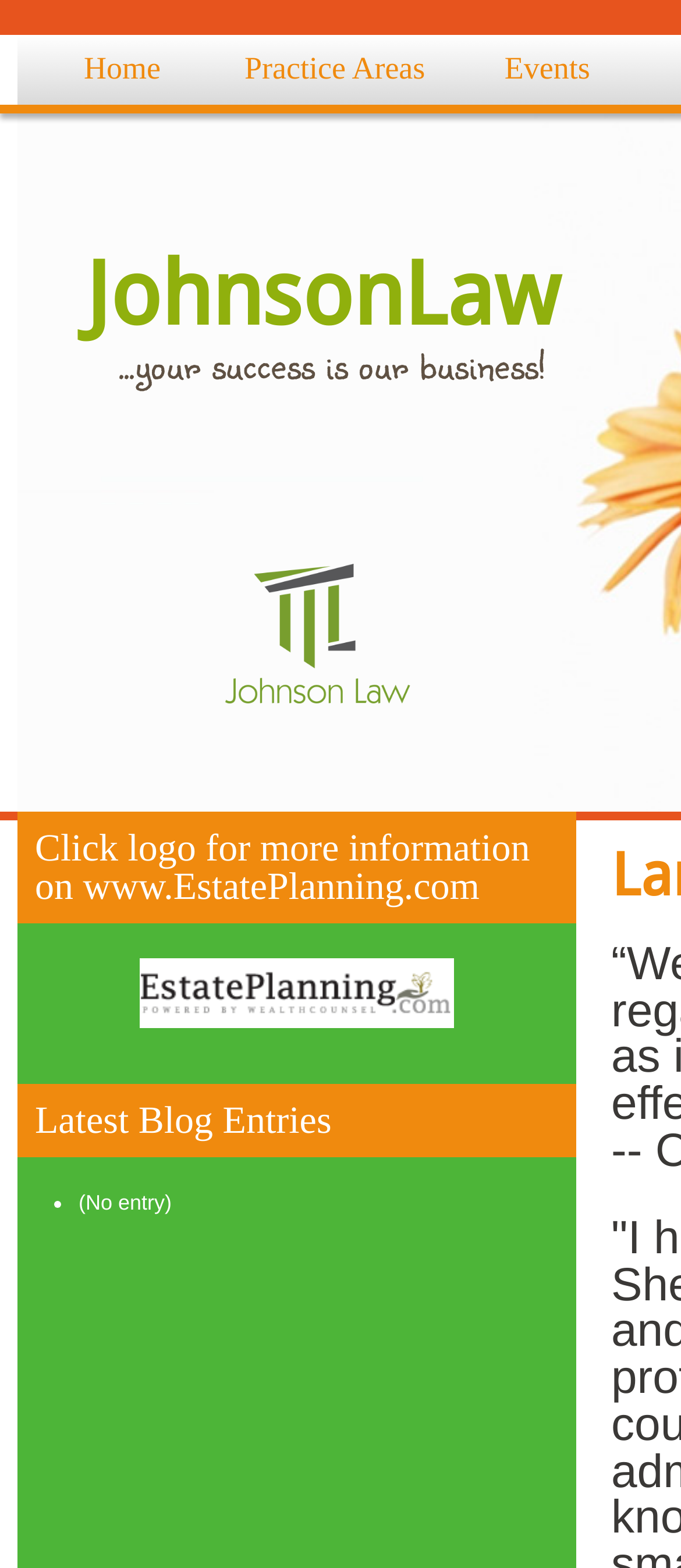Locate the bounding box of the UI element based on this description: "title="Estate Planning Website"". Provide four float numbers between 0 and 1 as [left, top, right, bottom].

[0.205, 0.643, 0.667, 0.659]